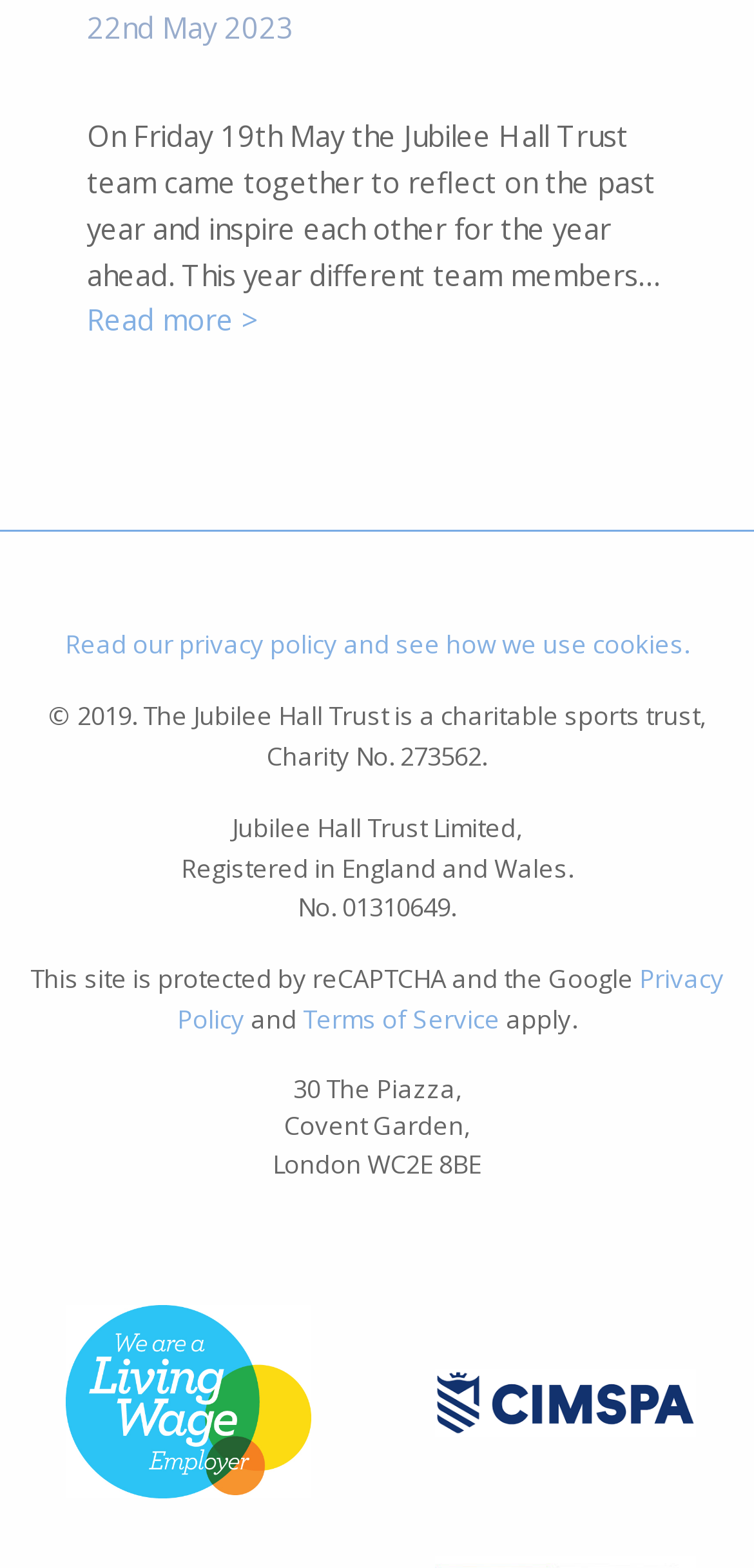Use the details in the image to answer the question thoroughly: 
What is the purpose of reCAPTCHA on the site?

The text 'This site is protected by reCAPTCHA and the Google' suggests that reCAPTCHA is used to protect the site from spam or other malicious activities, ensuring a secure user experience.